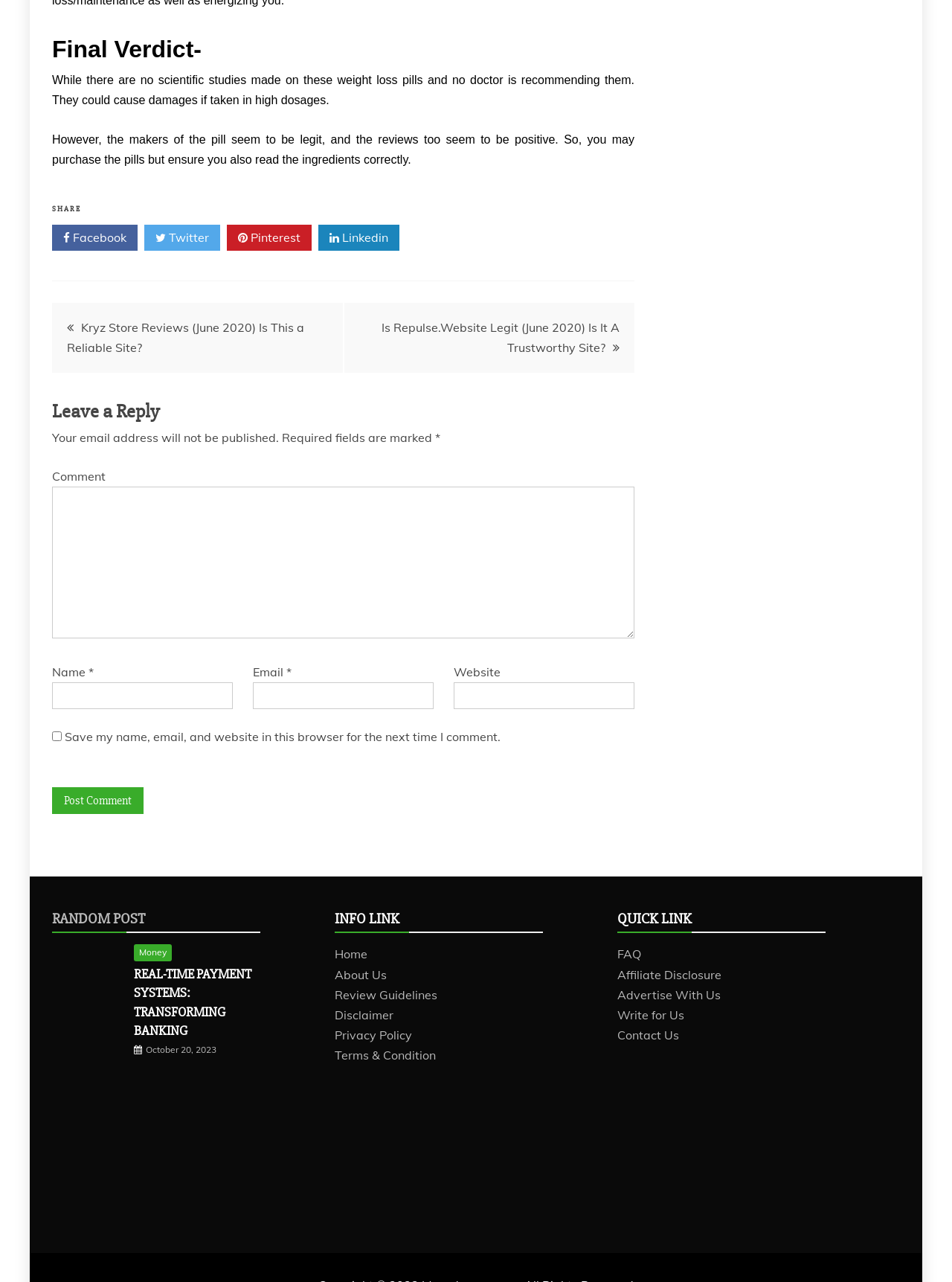How many social media links are available to share the post?
Please describe in detail the information shown in the image to answer the question.

The number of social media links can be determined by counting the link elements with icons, which are Facebook, Twitter, Pinterest, and Linkedin, totaling 4 links.